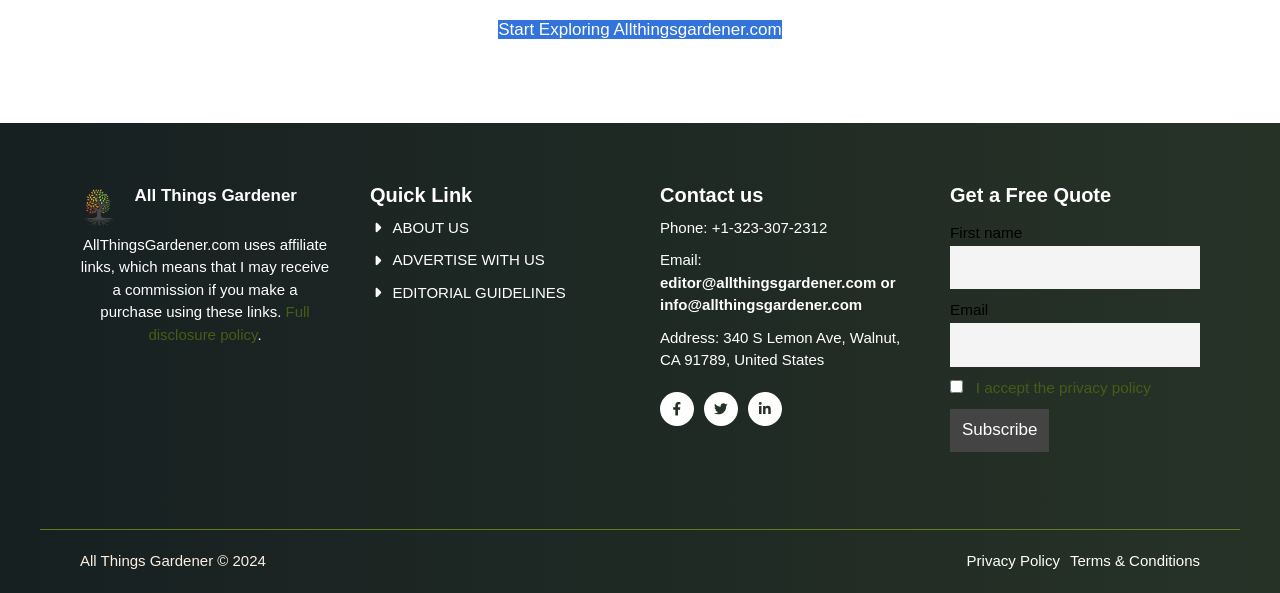Using floating point numbers between 0 and 1, provide the bounding box coordinates in the format (top-left x, top-left y, bottom-right x, bottom-right y). Locate the UI element described here: value="Subscribe"

[0.742, 0.689, 0.82, 0.763]